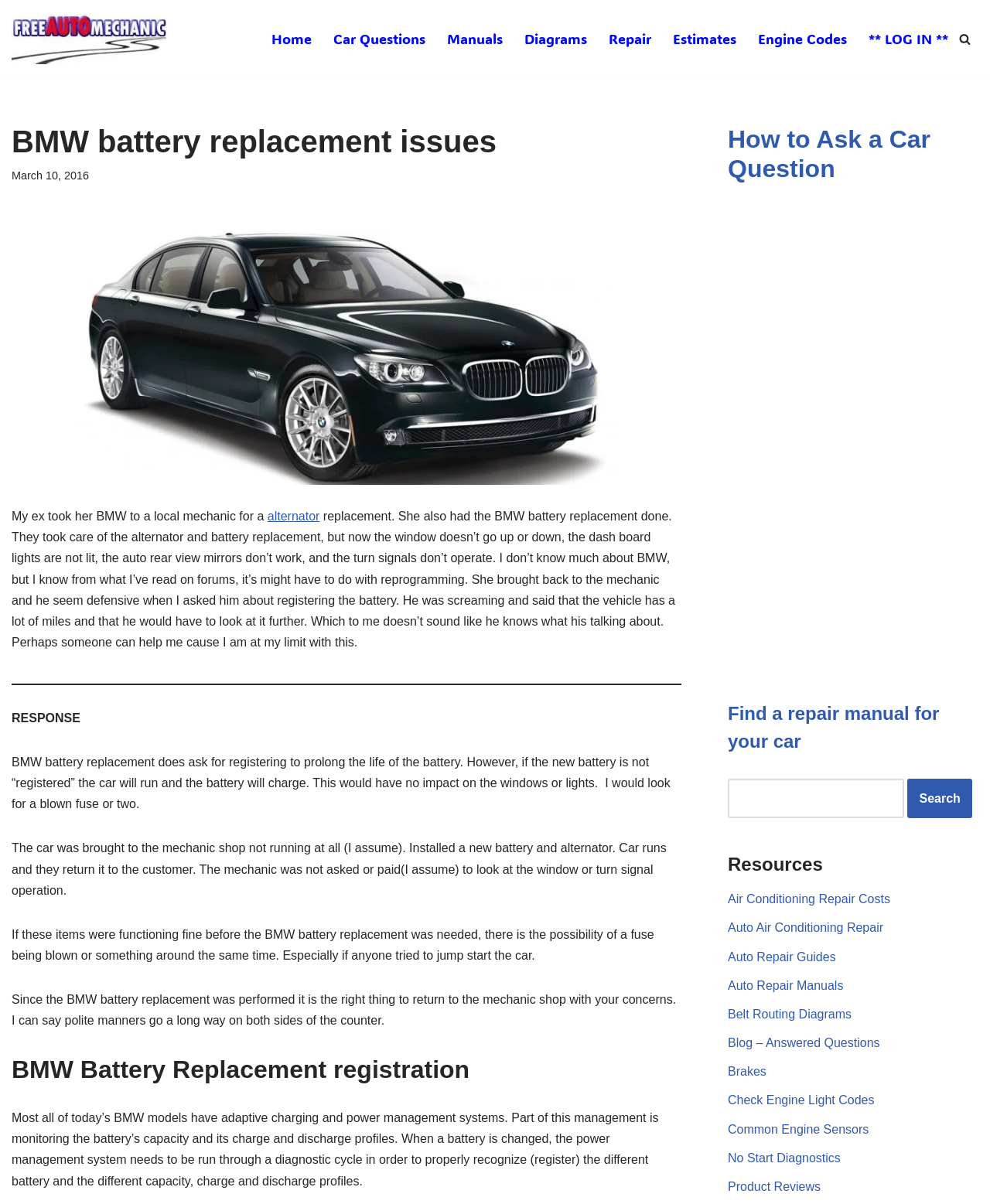Can you find the bounding box coordinates for the UI element given this description: "Auto Air Conditioning Repair"? Provide the coordinates as four float numbers between 0 and 1: [left, top, right, bottom].

[0.735, 0.765, 0.892, 0.776]